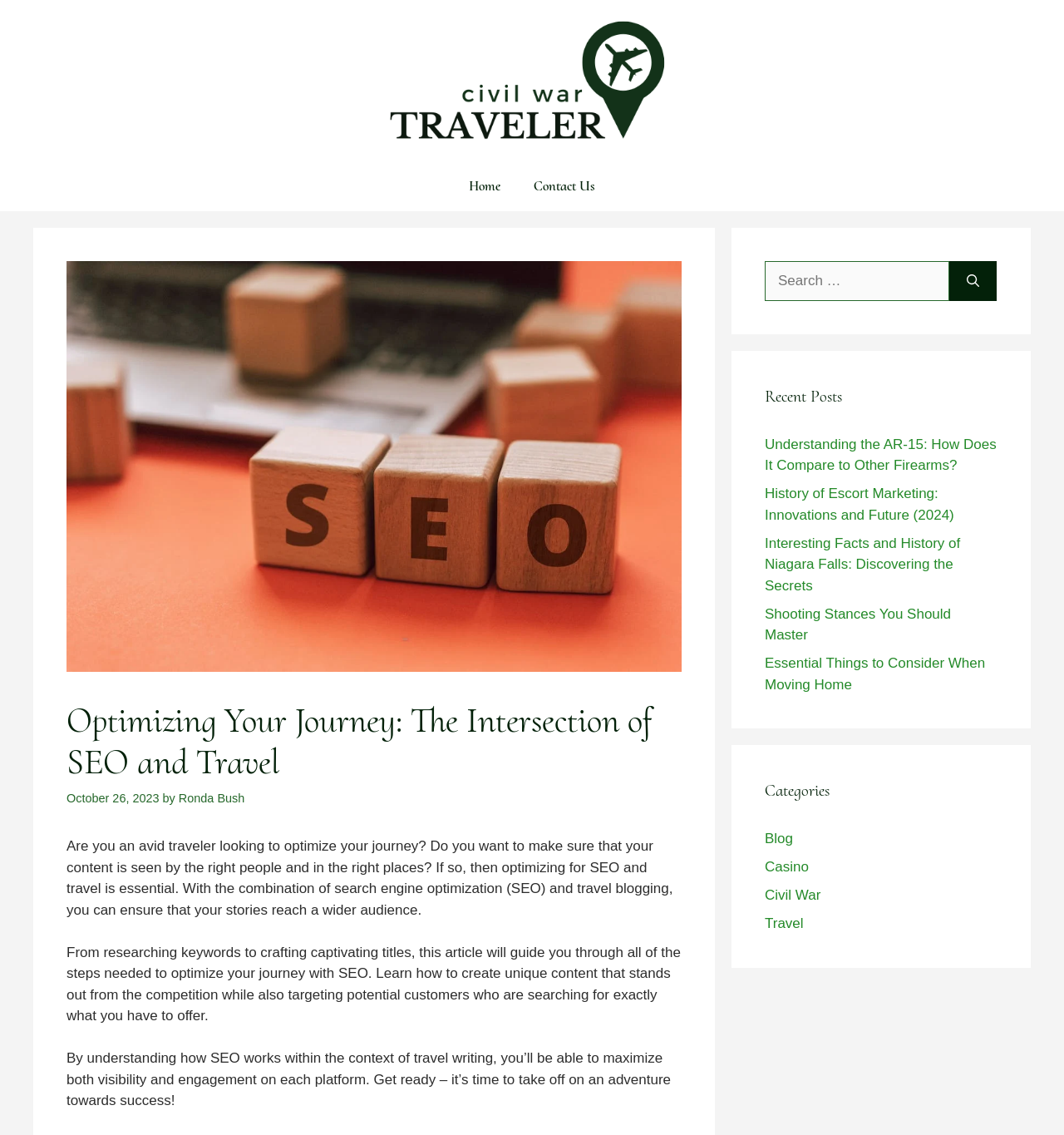Find the bounding box coordinates for the HTML element specified by: "Shooting Stances You Should Master".

[0.719, 0.534, 0.894, 0.566]